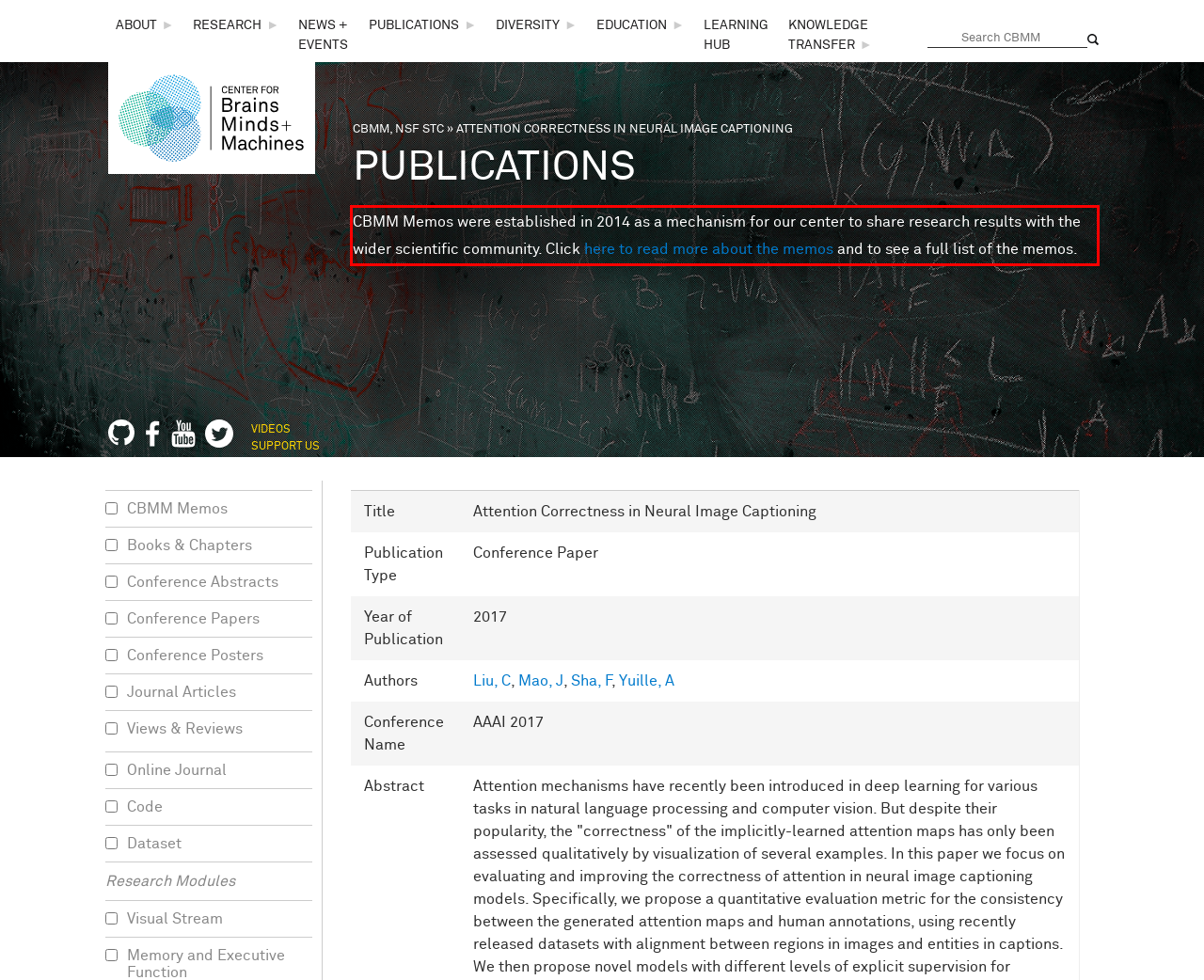Please identify and extract the text from the UI element that is surrounded by a red bounding box in the provided webpage screenshot.

CBMM Memos were established in 2014 as a mechanism for our center to share research results with the wider scientific community. Click here to read more about the memos and to see a full list of the memos.